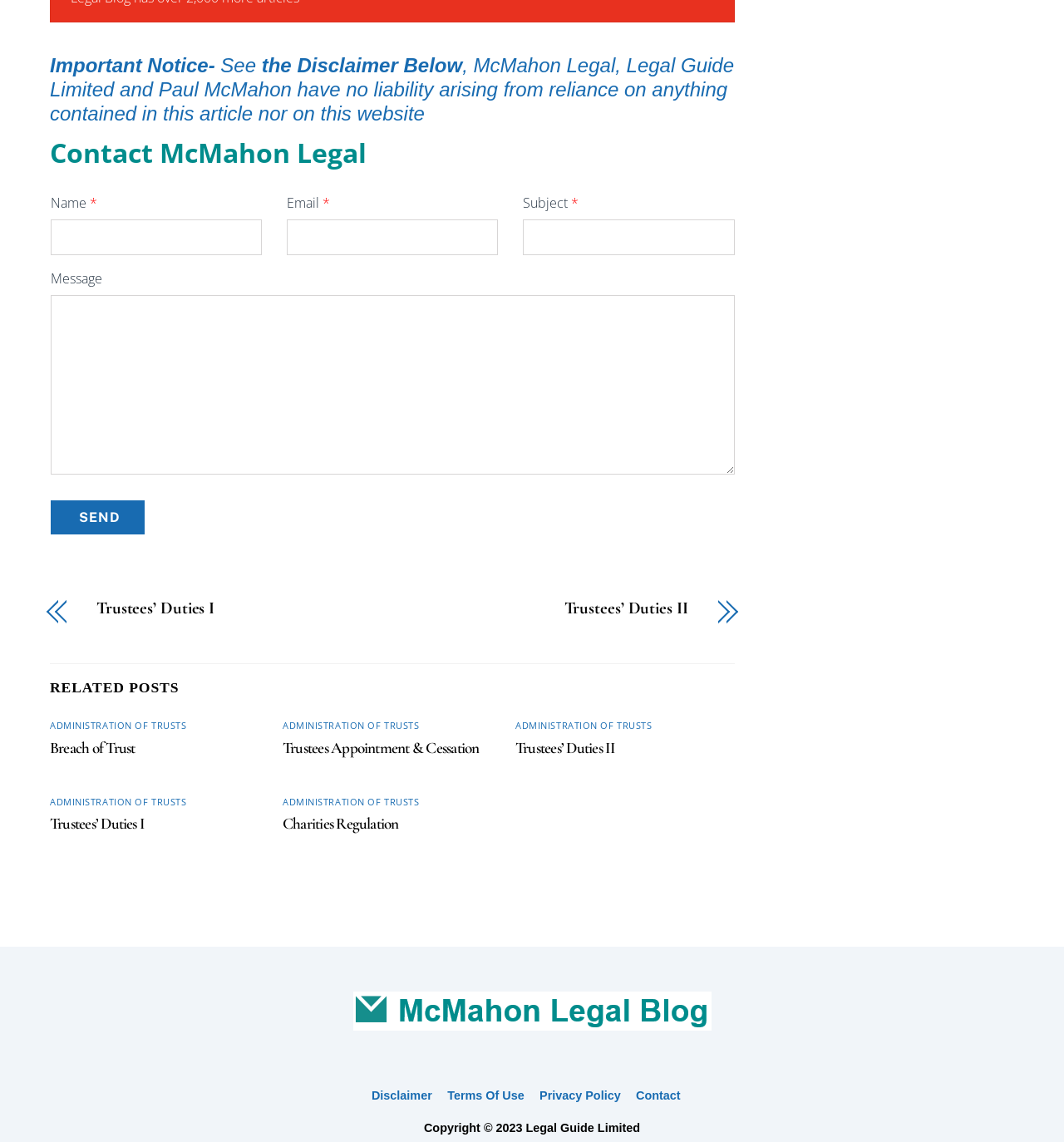Identify the bounding box for the described UI element: "Trustees Appointment & Cessation".

[0.266, 0.646, 0.45, 0.664]